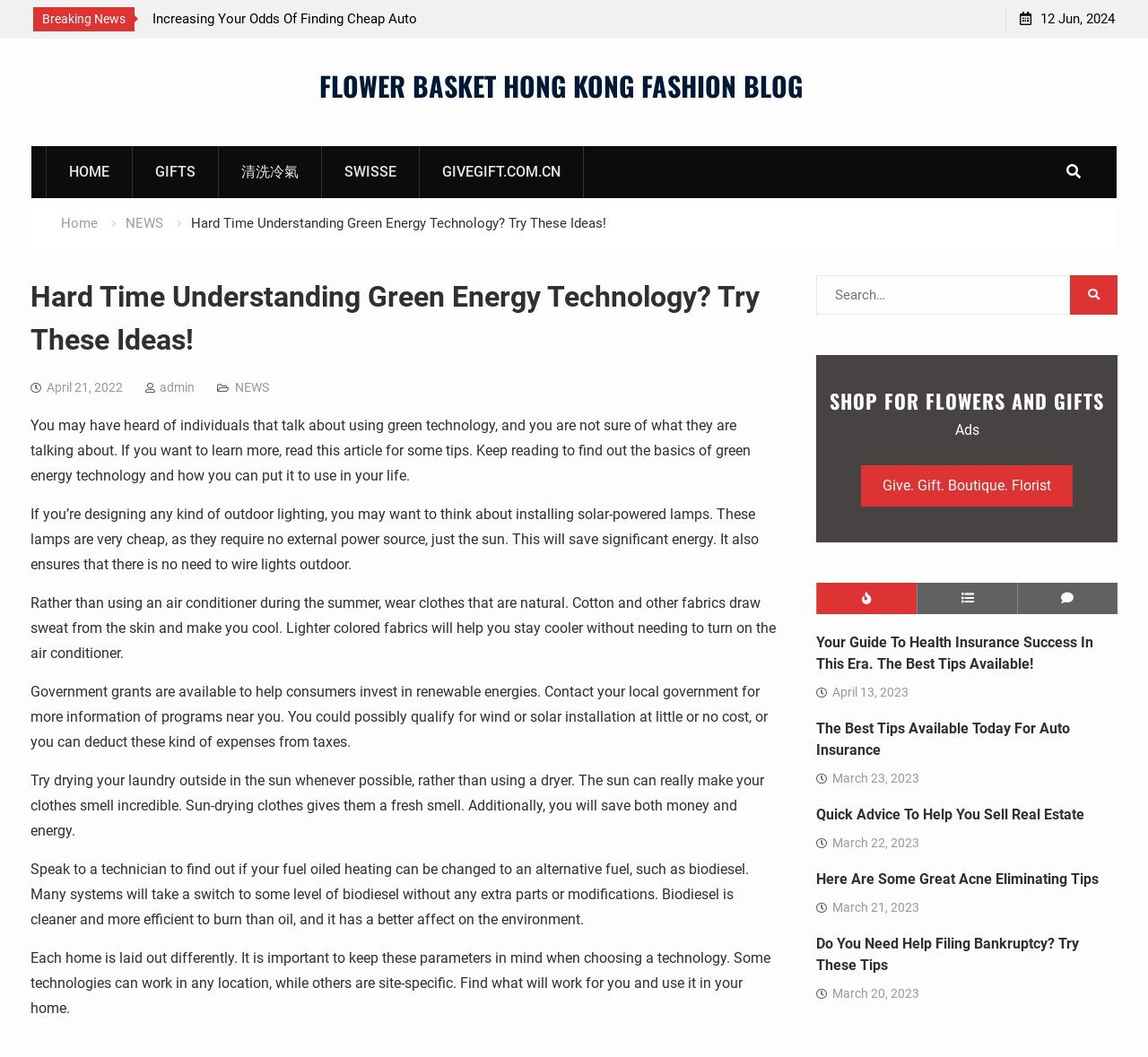Can you extract the headline from the webpage for me?

Hard Time Understanding Green Energy Technology? Try These Ideas!